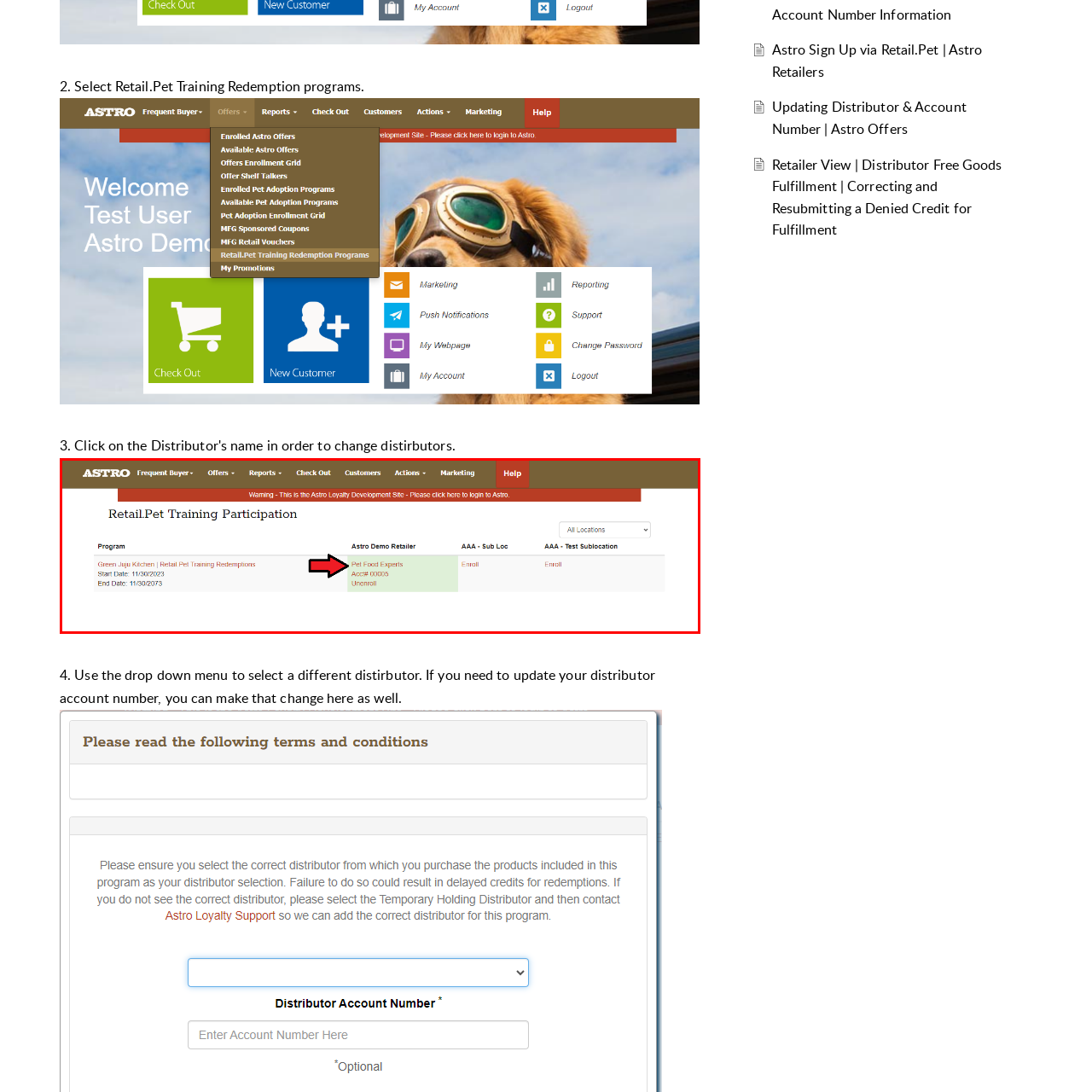Look closely at the part of the image inside the red bounding box, then respond in a word or phrase: What is the account number for Pet Food Experts?

Acc# 00005